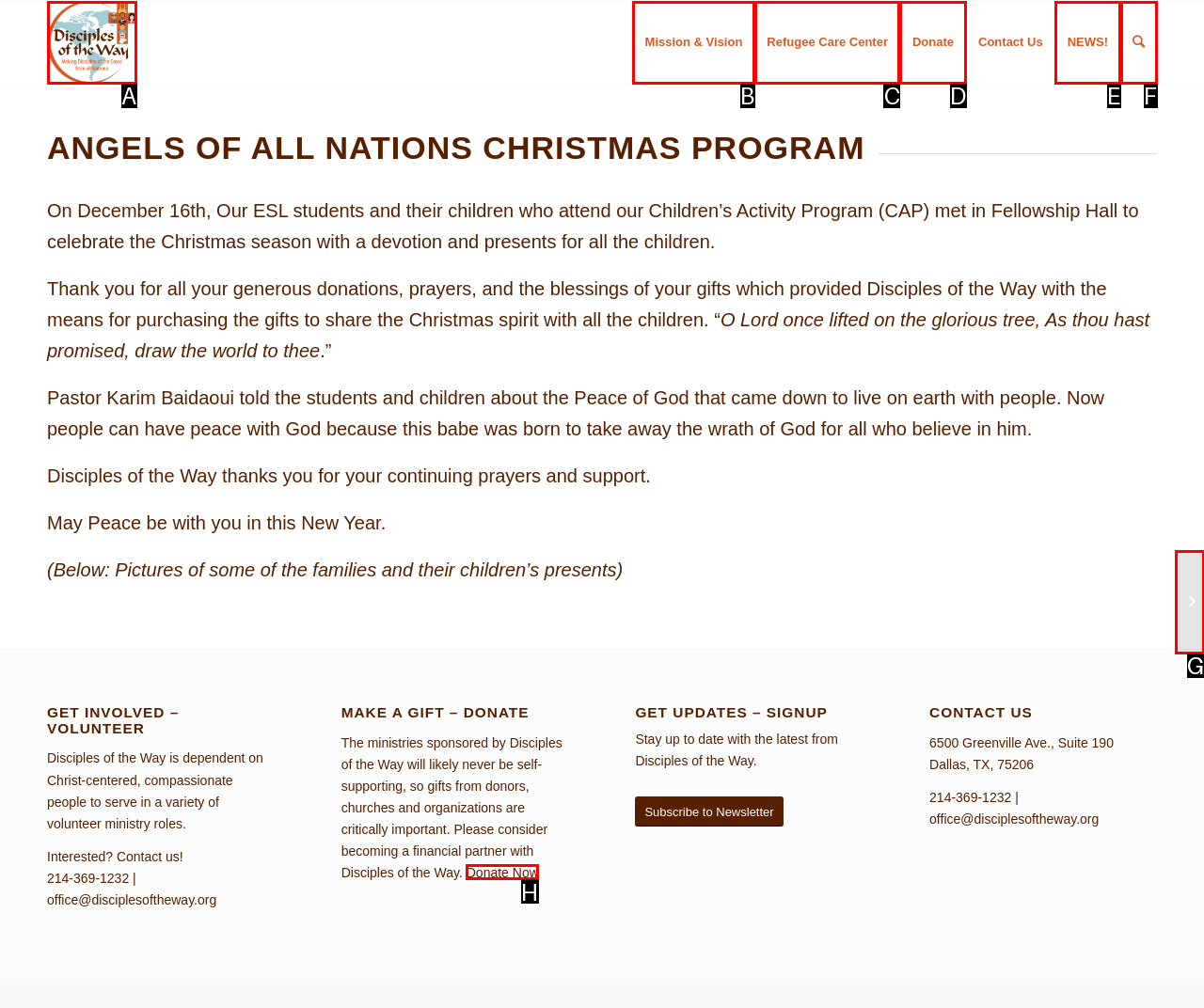Which option should be clicked to execute the task: Donate Now?
Reply with the letter of the chosen option.

H